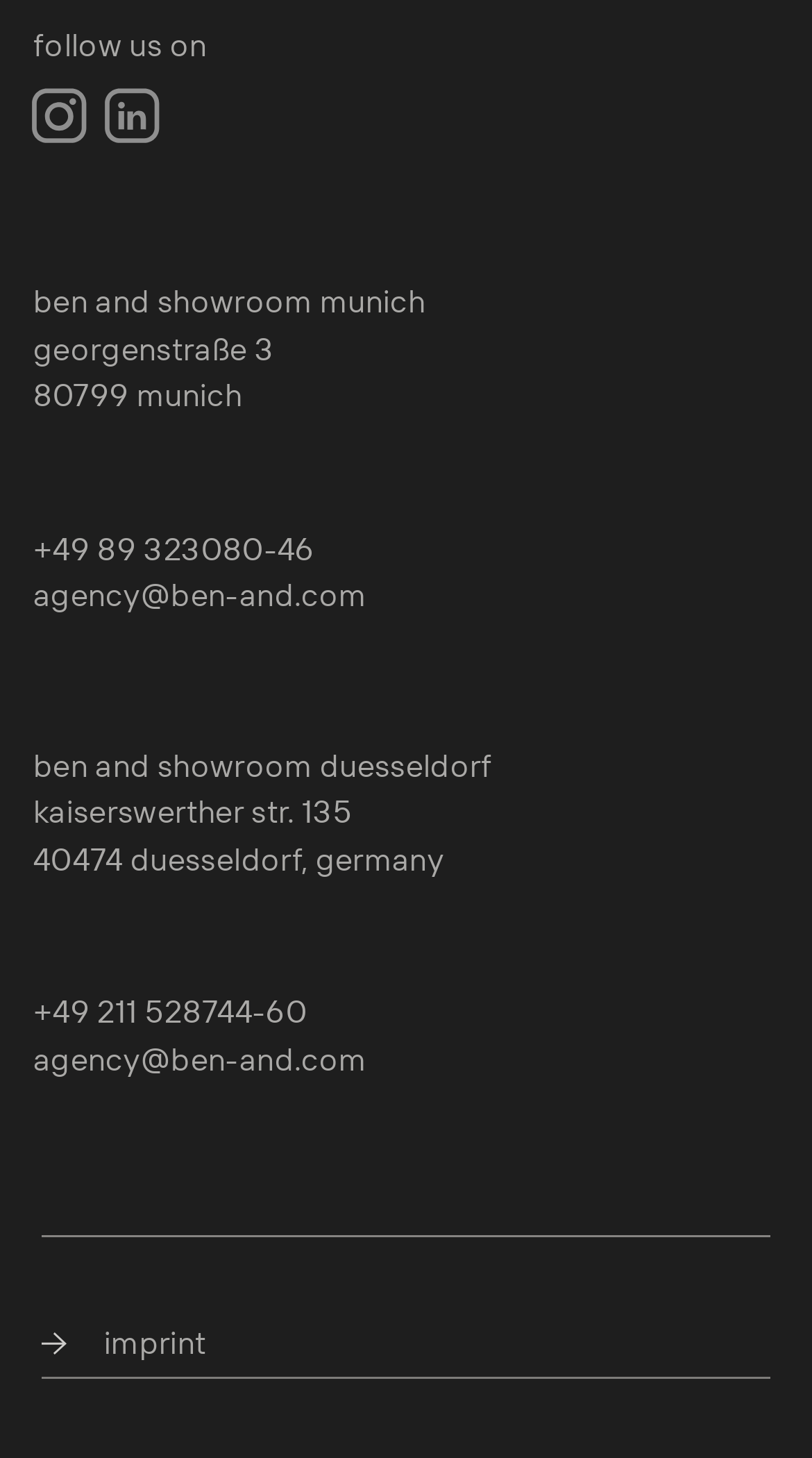How many showrooms are listed on the webpage?
From the image, provide a succinct answer in one word or a short phrase.

2